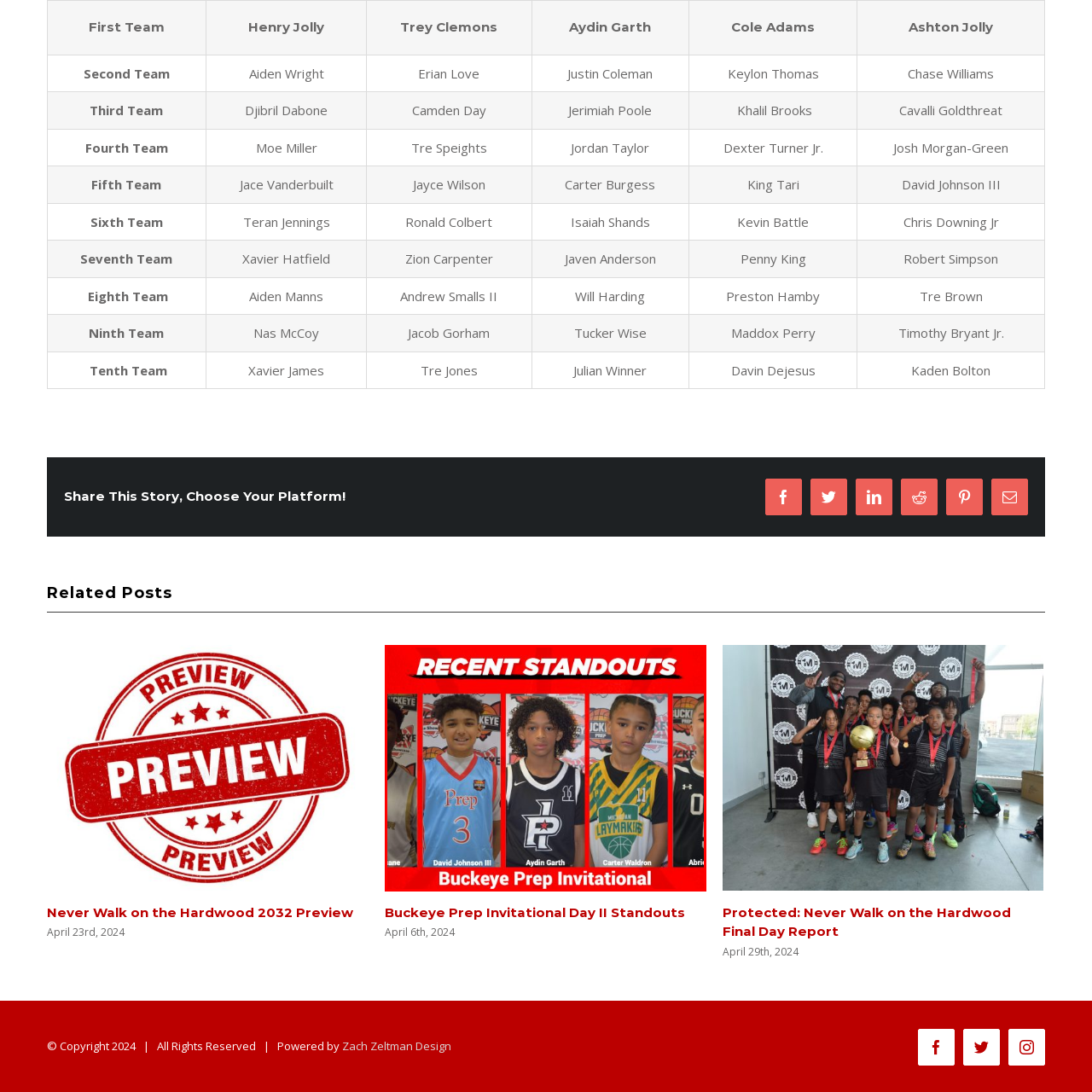How many players are featured in the image?
Examine the content inside the red bounding box in the image and provide a thorough answer to the question based on that visual information.

The caption lists five players, namely Isane, David Johnson III, Aydin Garth, Carter Waldron, and Abriel, each showcasing their unique team jerseys.